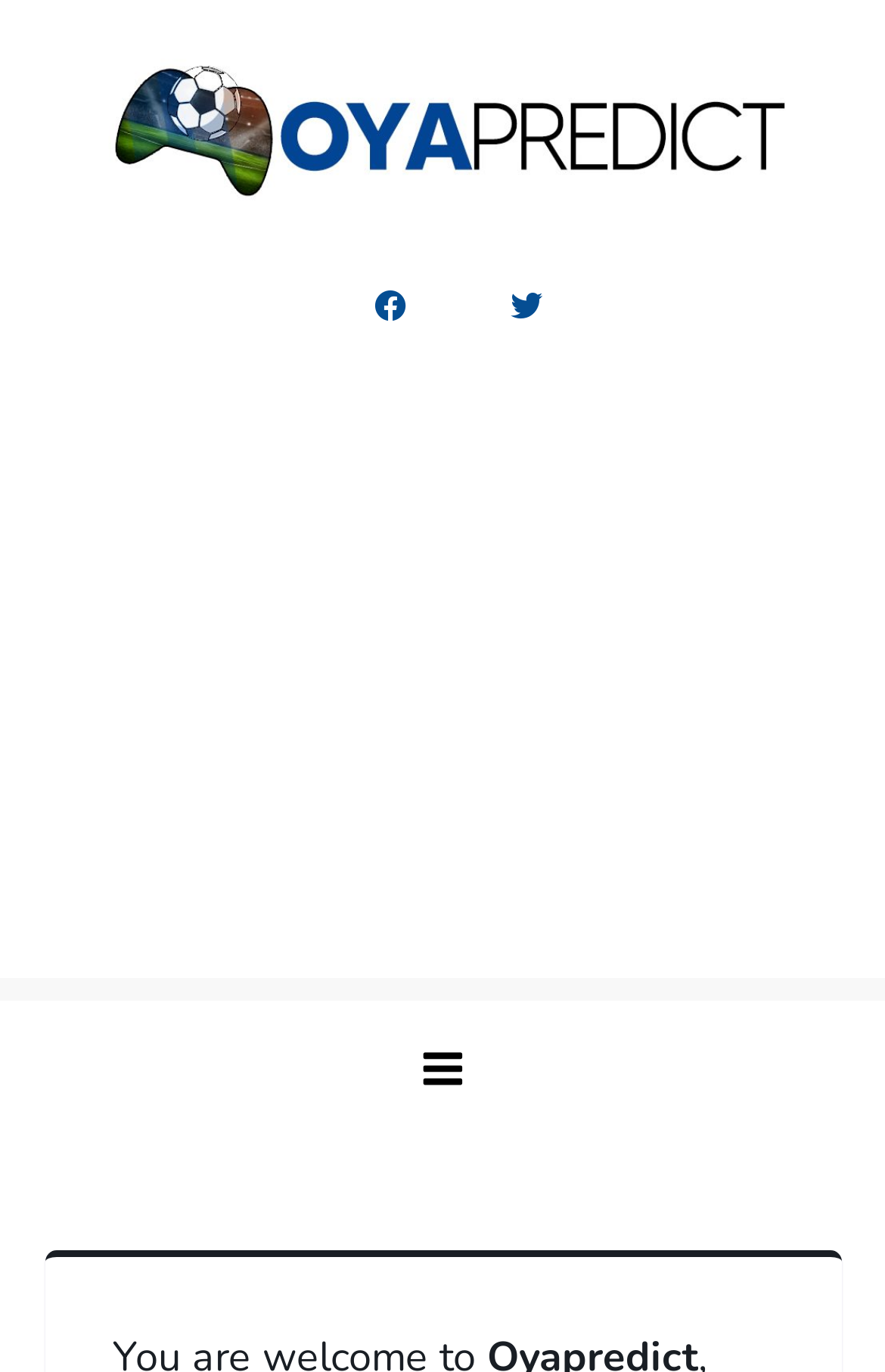Respond to the question with just a single word or phrase: 
What is the text above the logo?

Oyapredict